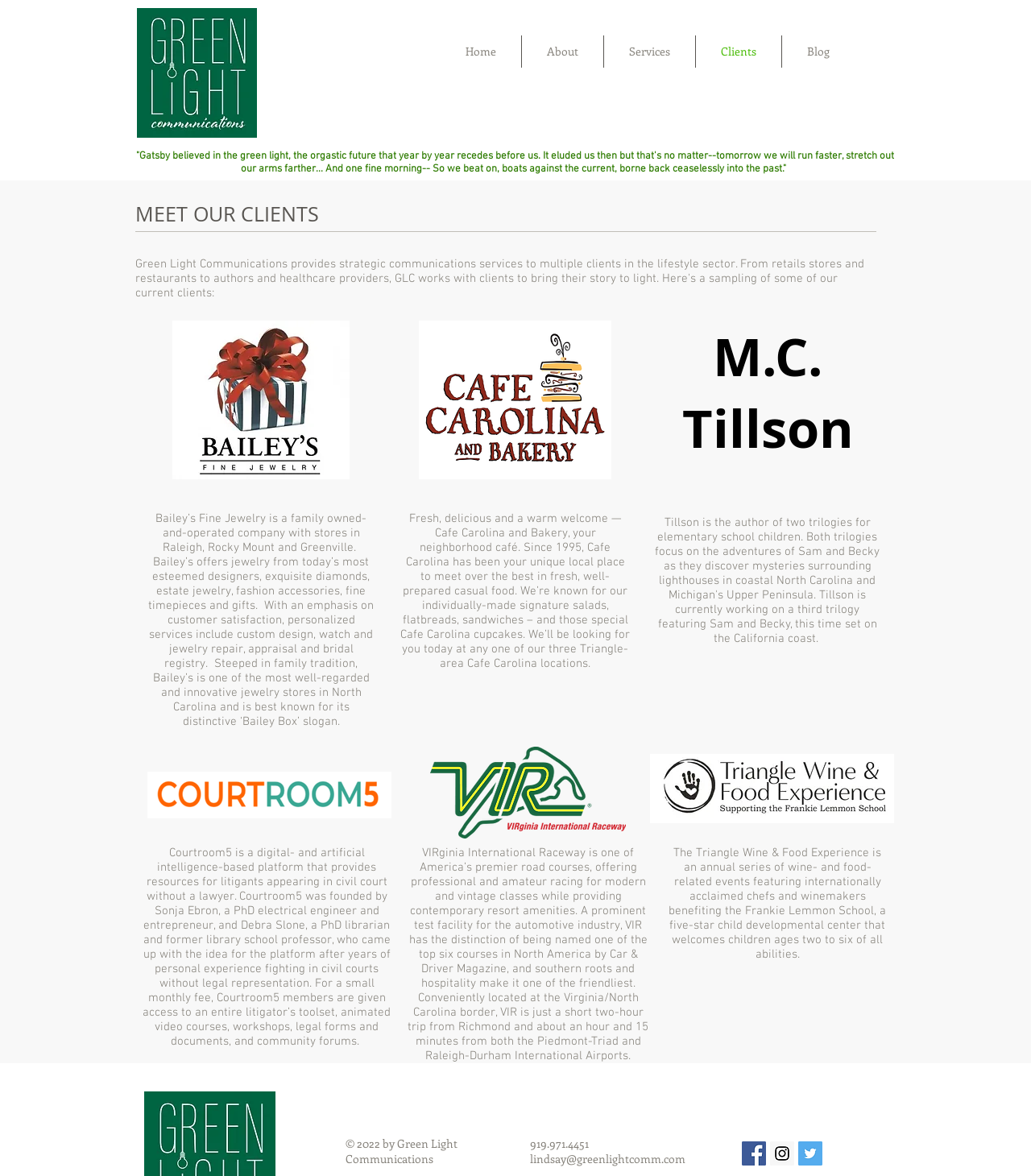Refer to the image and provide an in-depth answer to the question:
What is the name of the school benefiting from the Triangle Wine & Food Experience?

I found the answer by reading the StaticText element with the text 'The Triangle Wine & Food Experience is an annual series of wine- and food-related events benefiting the Frankie Lemmon School...' which mentions the name of the school.